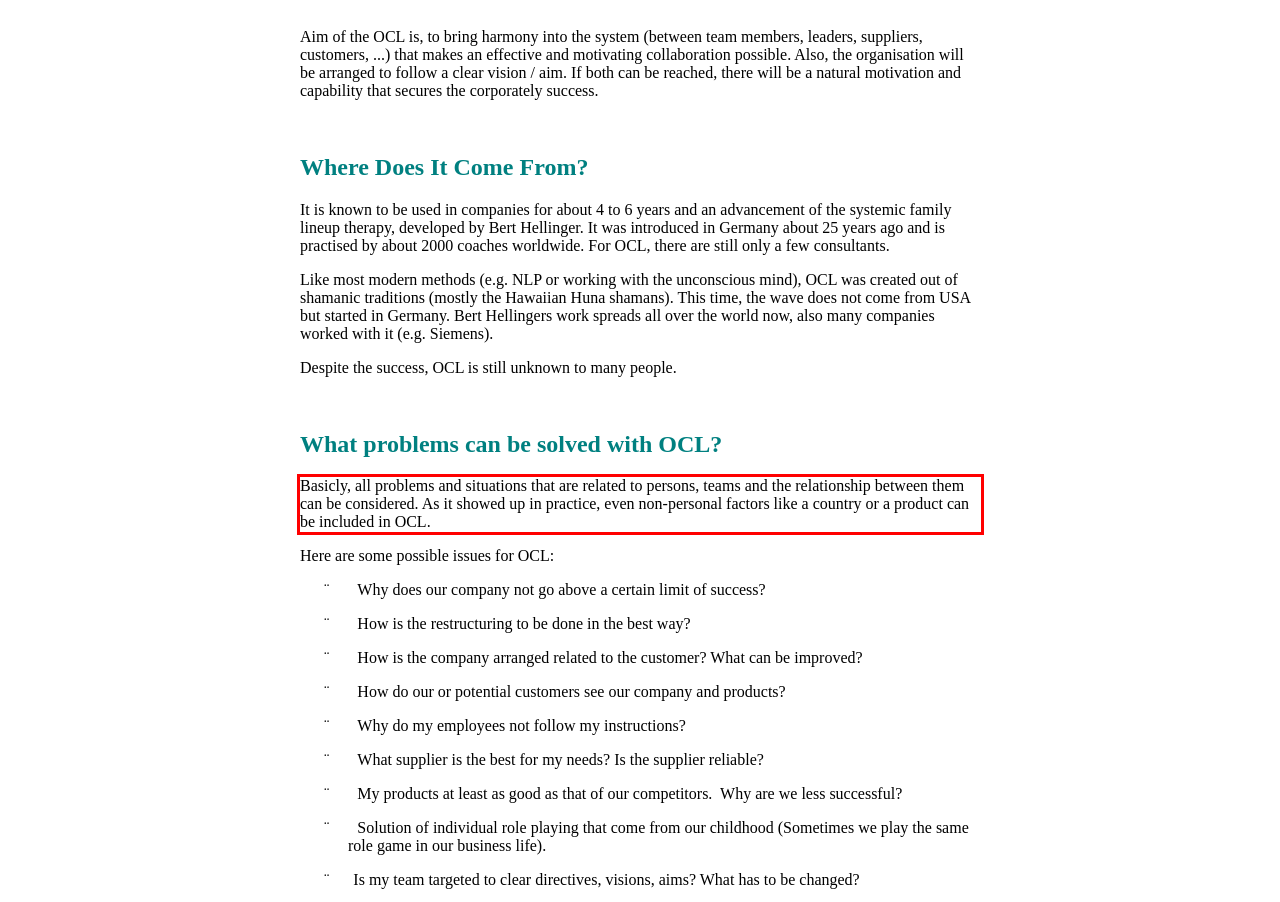You are provided with a webpage screenshot that includes a red rectangle bounding box. Extract the text content from within the bounding box using OCR.

Basicly, all problems and situations that are related to persons, teams and the relationship between them can be considered. As it showed up in practice, even non-personal factors like a country or a product can be included in OCL.